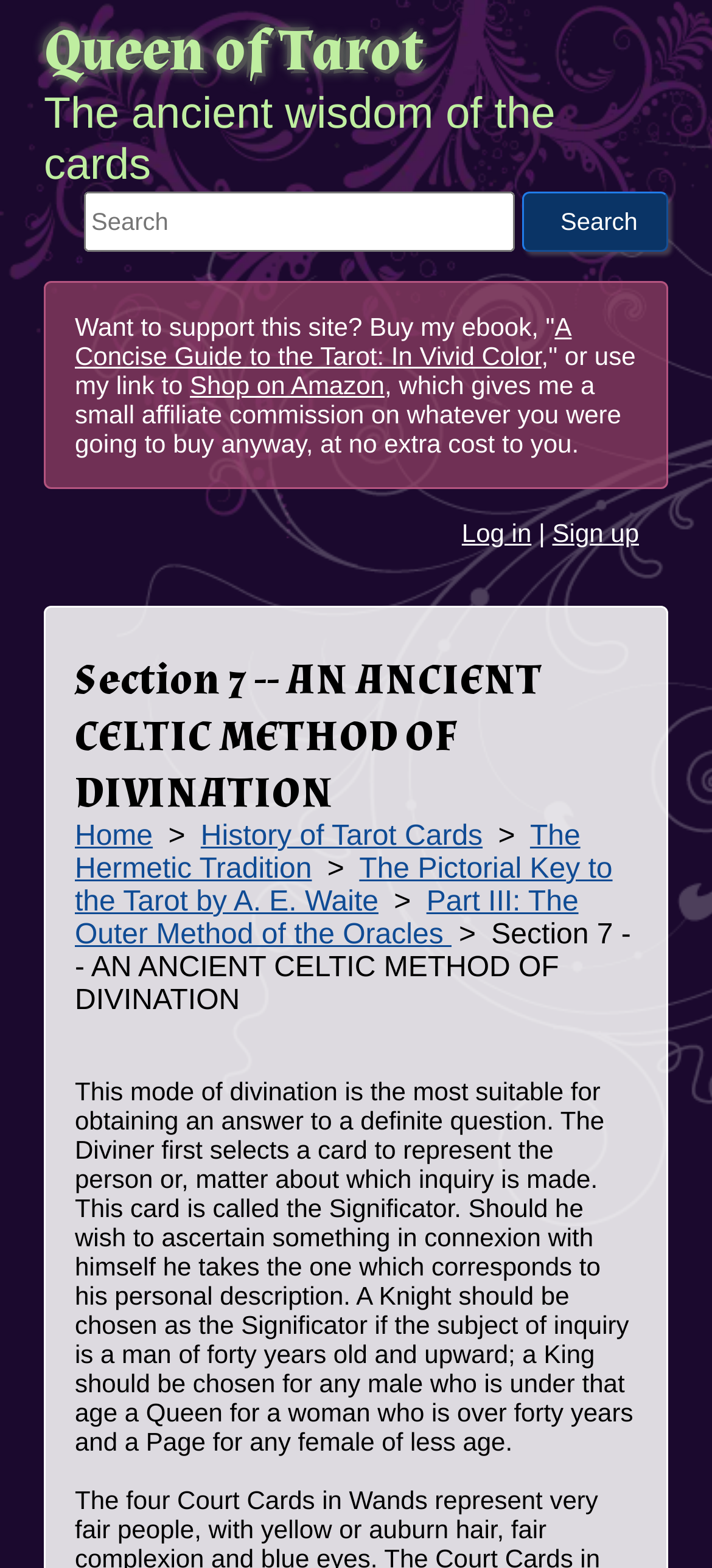What is the function of the search box? Examine the screenshot and reply using just one word or a brief phrase.

Search This Site